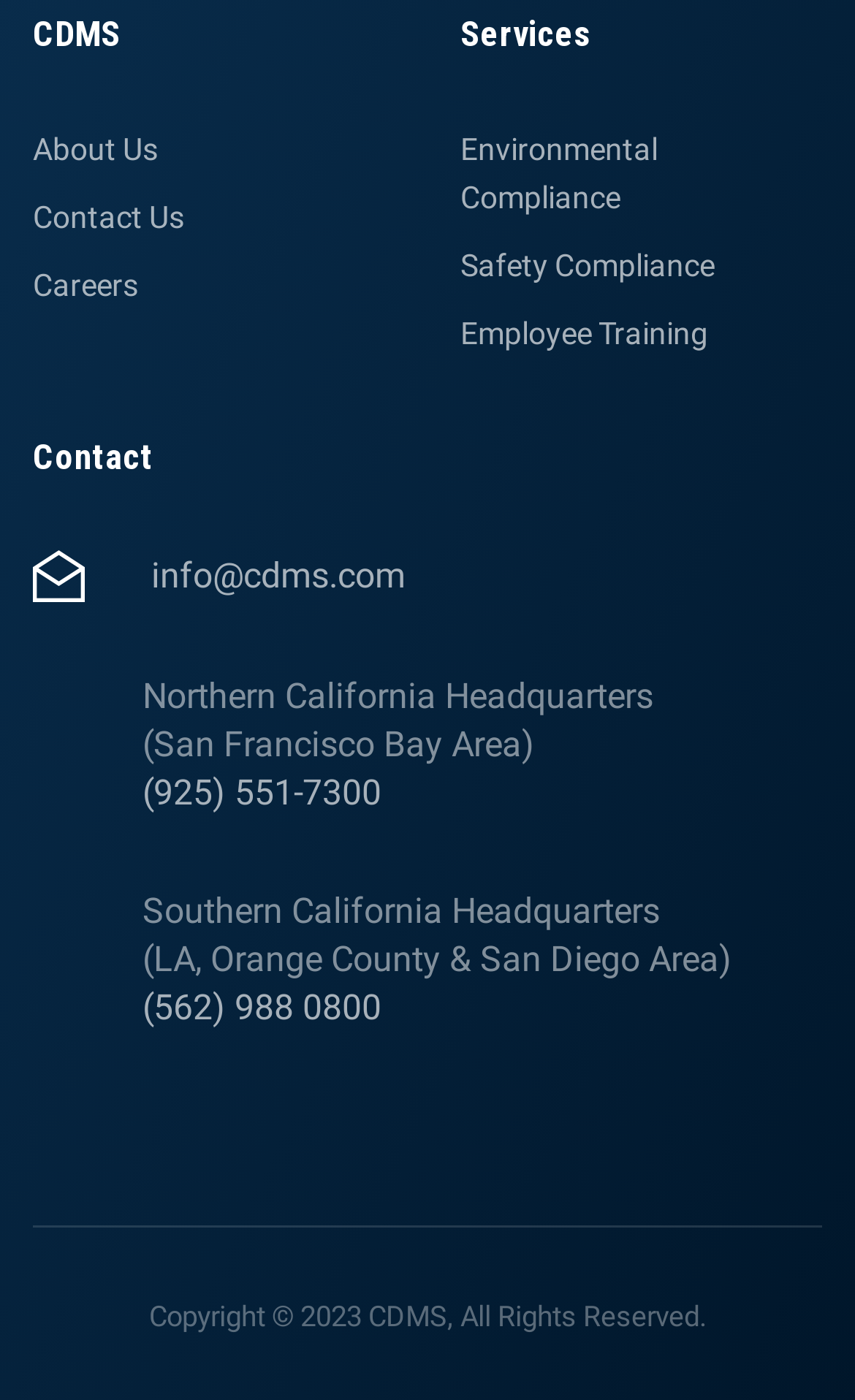Refer to the element description Disclaimer and identify the corresponding bounding box in the screenshot. Format the coordinates as (top-left x, top-left y, bottom-right x, bottom-right y) with values in the range of 0 to 1.

None